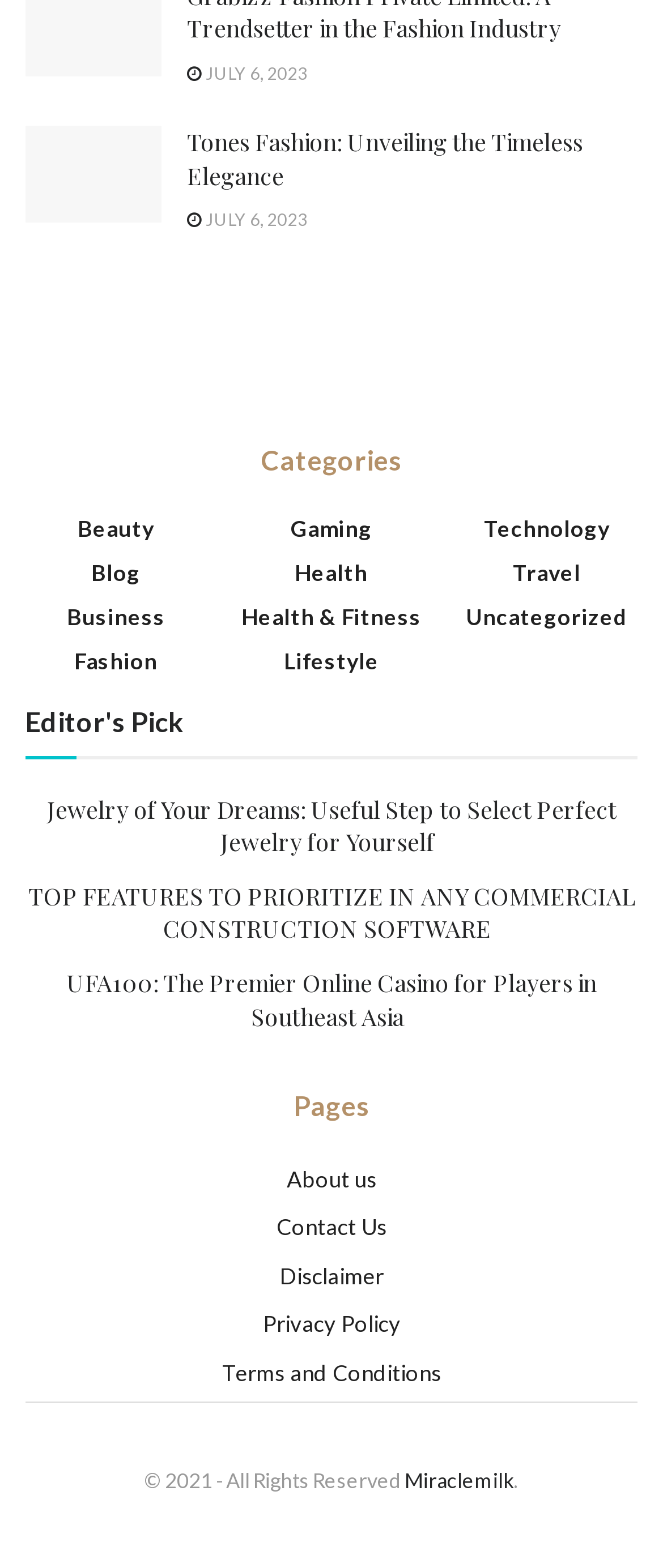Highlight the bounding box coordinates of the region I should click on to meet the following instruction: "Go to About us page".

[0.432, 0.813, 0.568, 0.83]